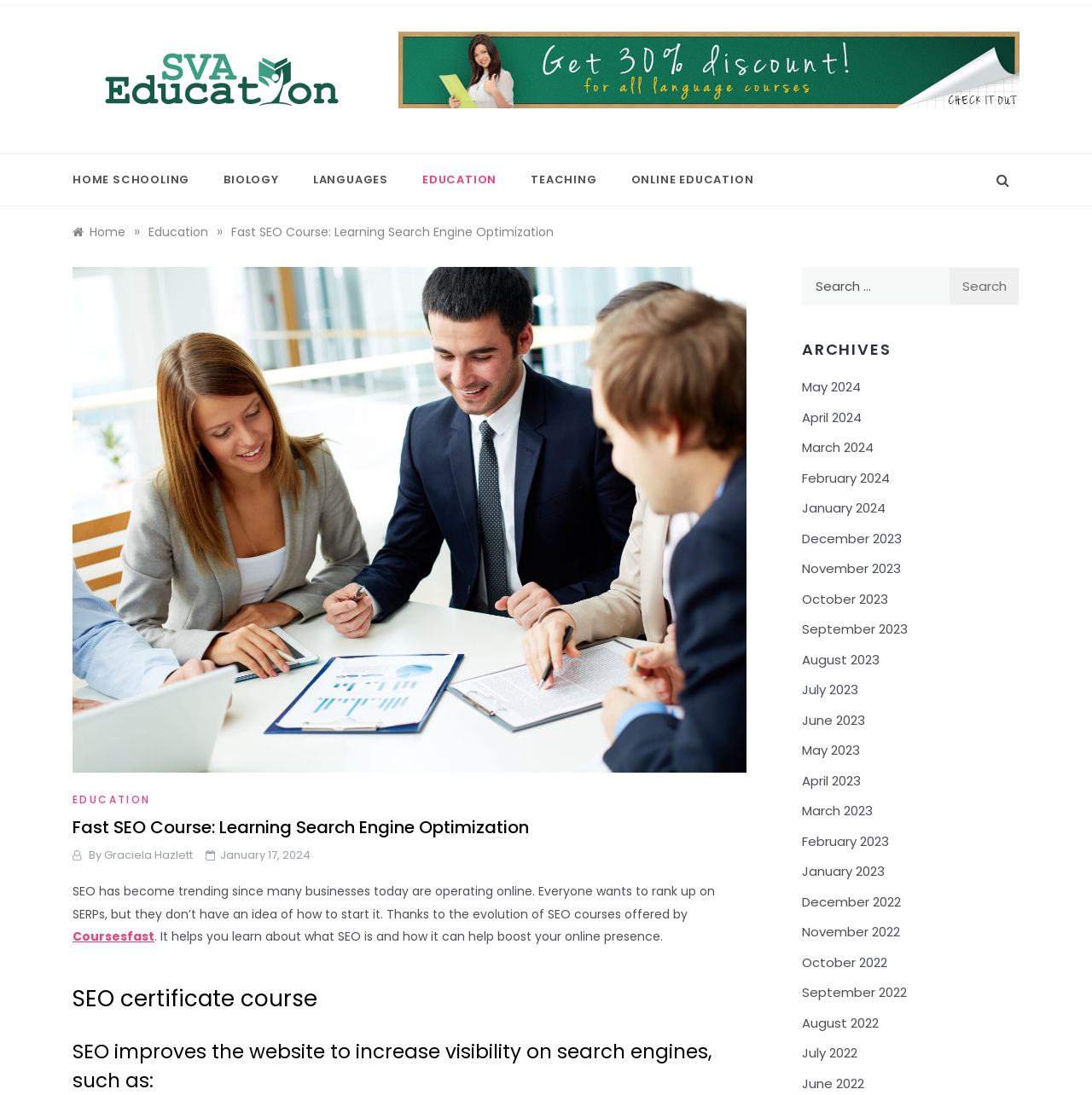Who is the author of the Fast SEO Course?
Give a detailed explanation using the information visible in the image.

The author of the Fast SEO Course can be found in the byline of the article, which says 'By Graciela Hazlett'.